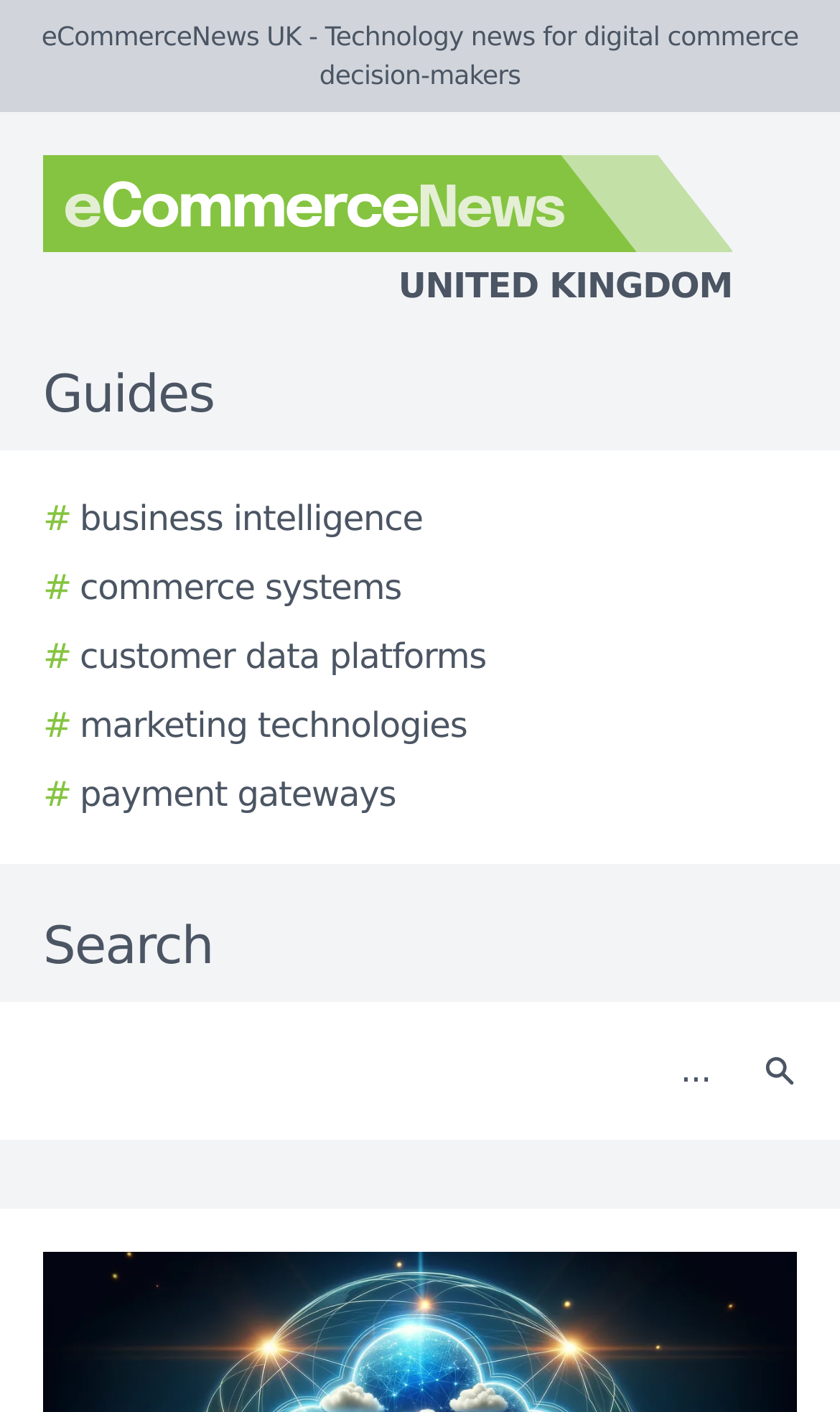Highlight the bounding box coordinates of the region I should click on to meet the following instruction: "View commerce systems guides".

[0.051, 0.398, 0.478, 0.435]